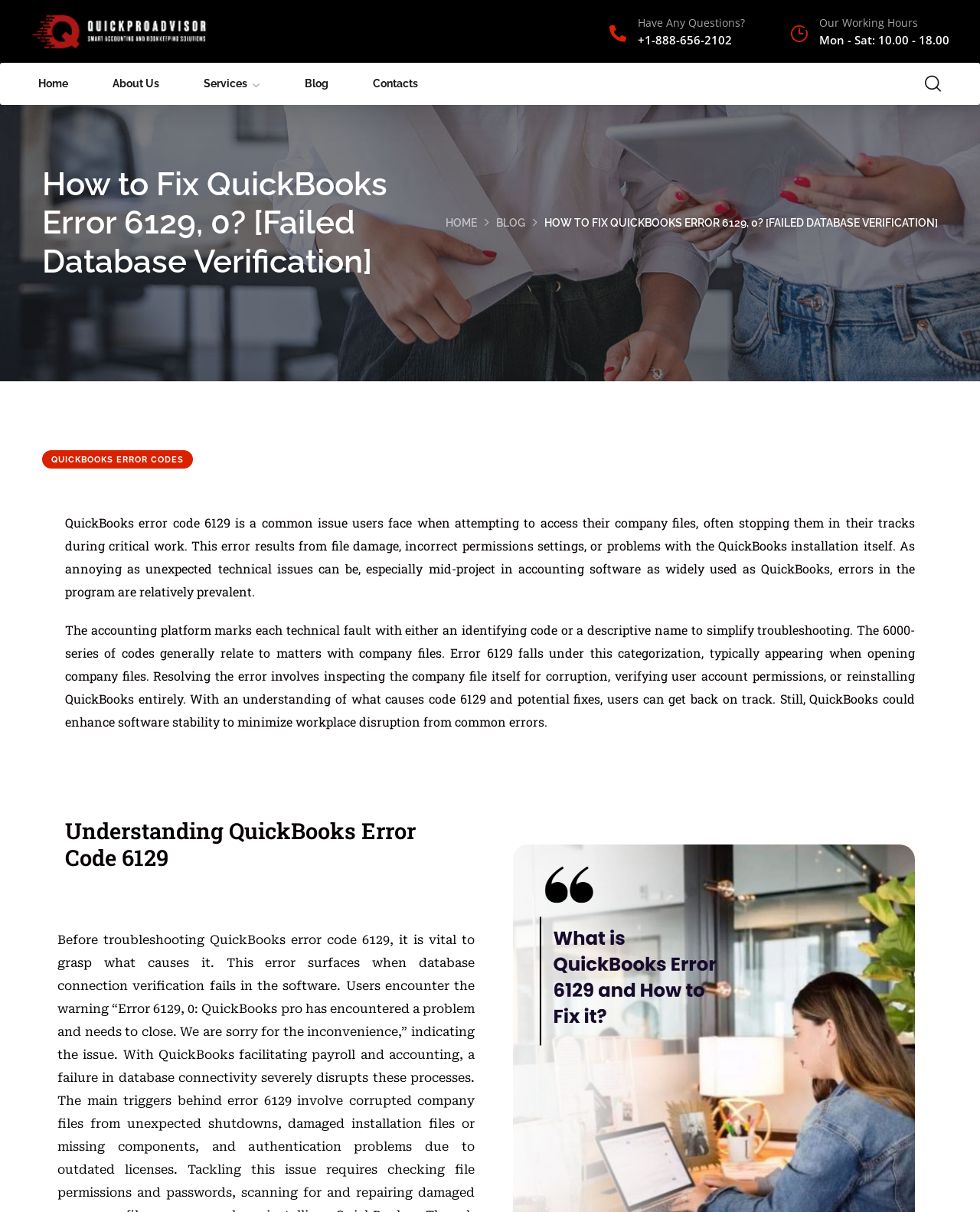What are the working hours?
Please use the image to deliver a detailed and complete answer.

I found the working hours by looking at the 'Our Working Hours' section, where there is a static text element with the working hours 'Mon - Sat: 10.00 - 18.00'.